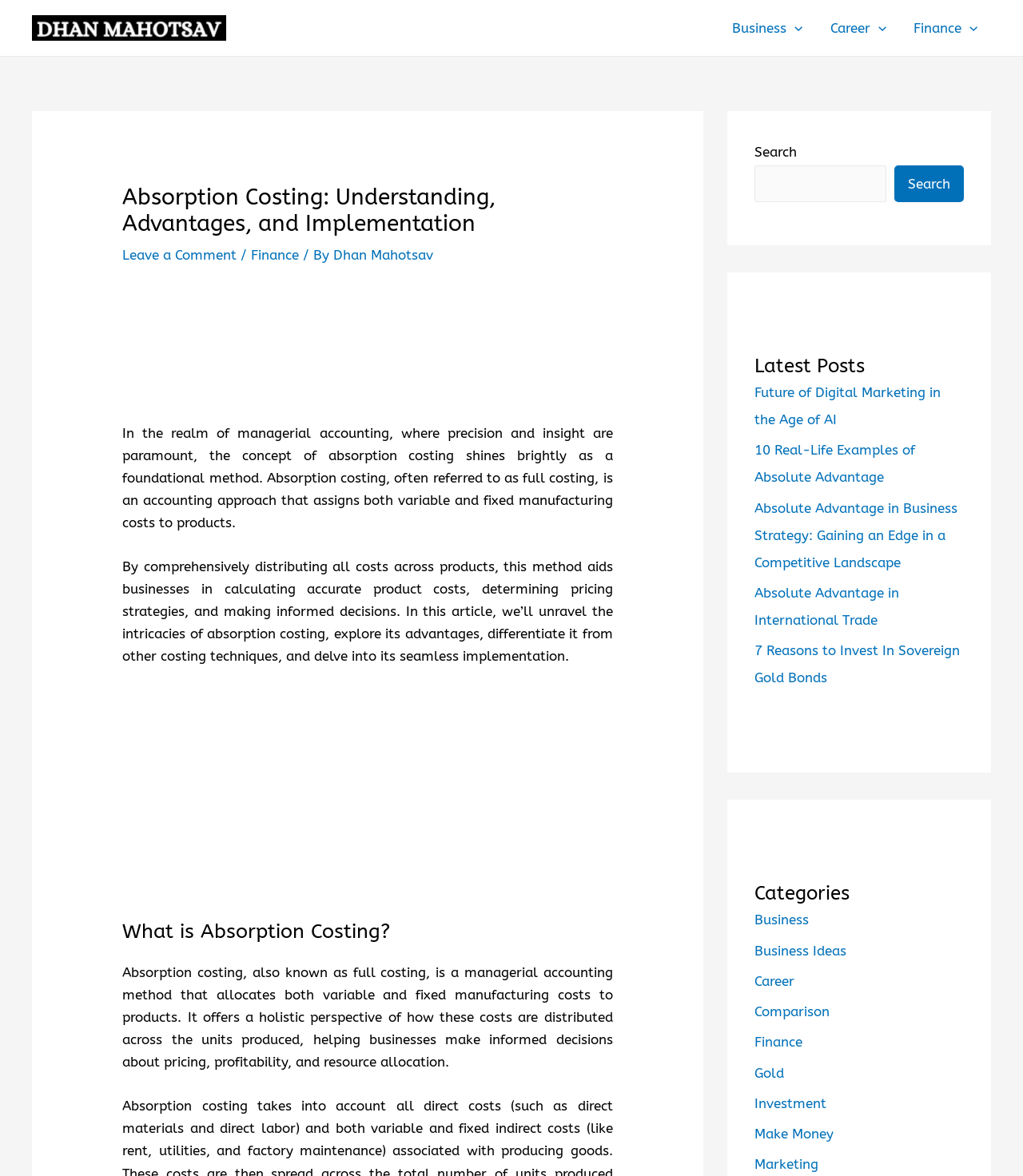What is the headline of the webpage?

Absorption Costing: Understanding, Advantages, and Implementation